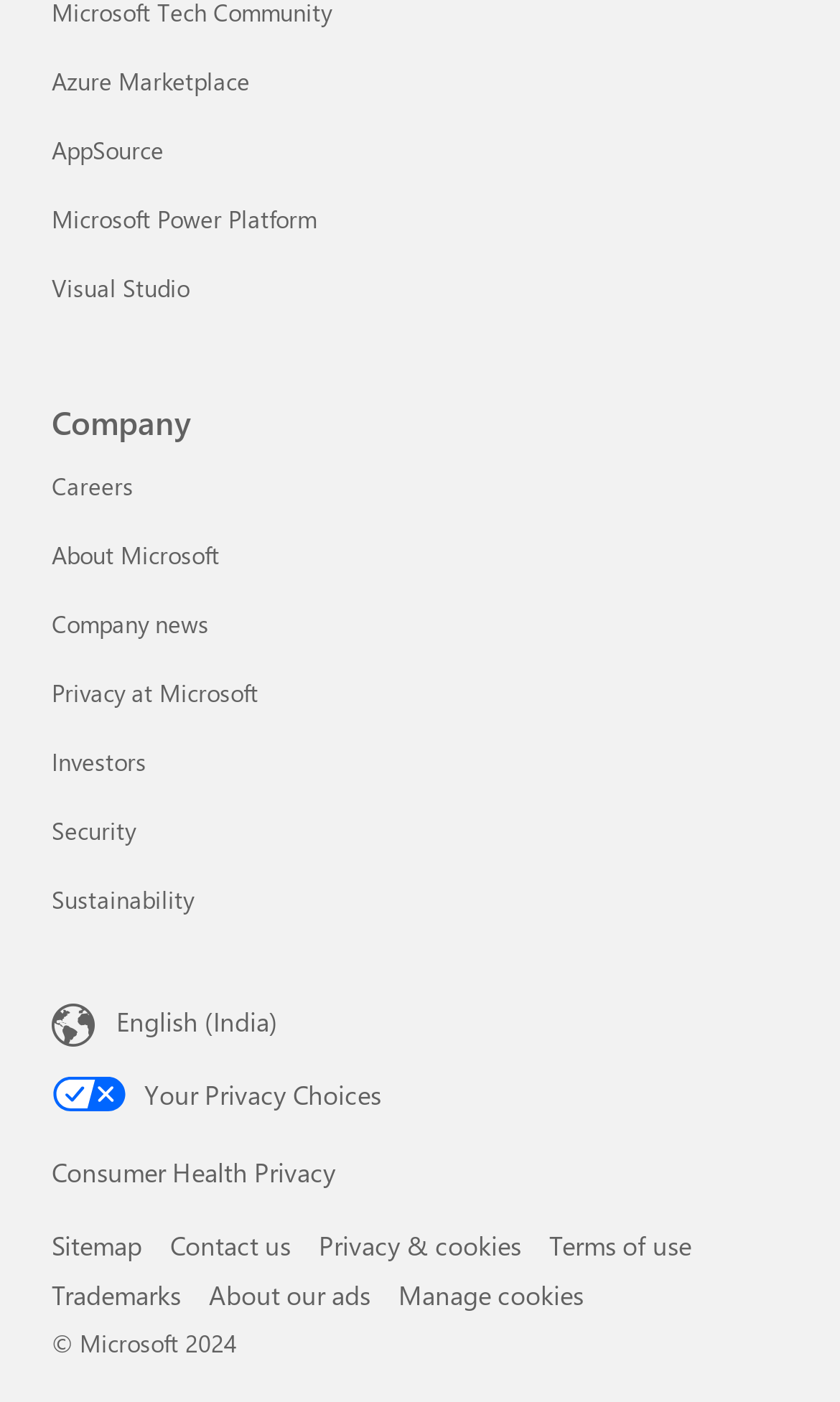Return the bounding box coordinates of the UI element that corresponds to this description: "AppSource". The coordinates must be given as four float numbers in the range of 0 and 1, [left, top, right, bottom].

[0.062, 0.095, 0.195, 0.118]